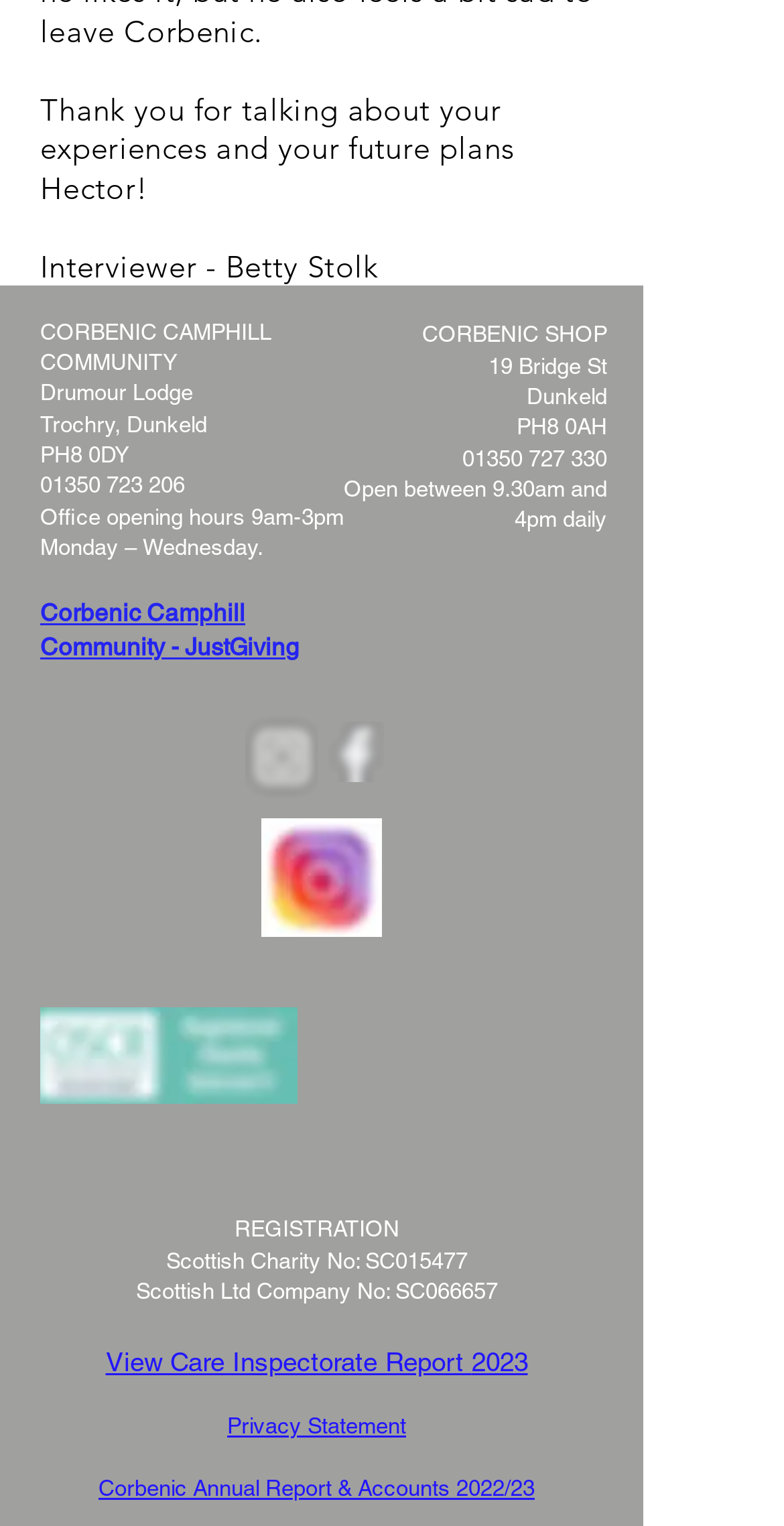What is the address of the Corbenic Shop?
Please provide a single word or phrase as the answer based on the screenshot.

19 Bridge St, Dunkeld, PH8 0AH